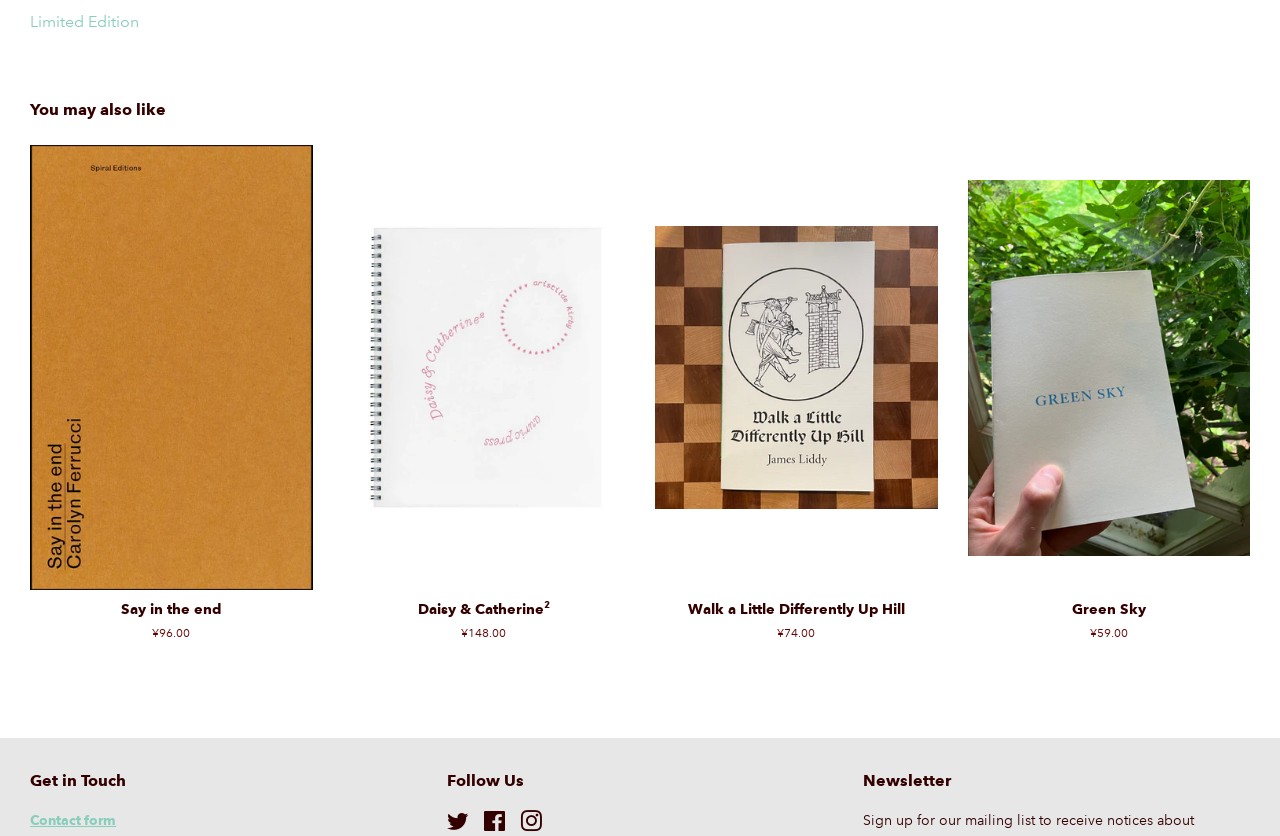Determine the bounding box coordinates of the clickable region to carry out the instruction: "Follow on 'Twitter'".

[0.349, 0.976, 0.366, 0.998]